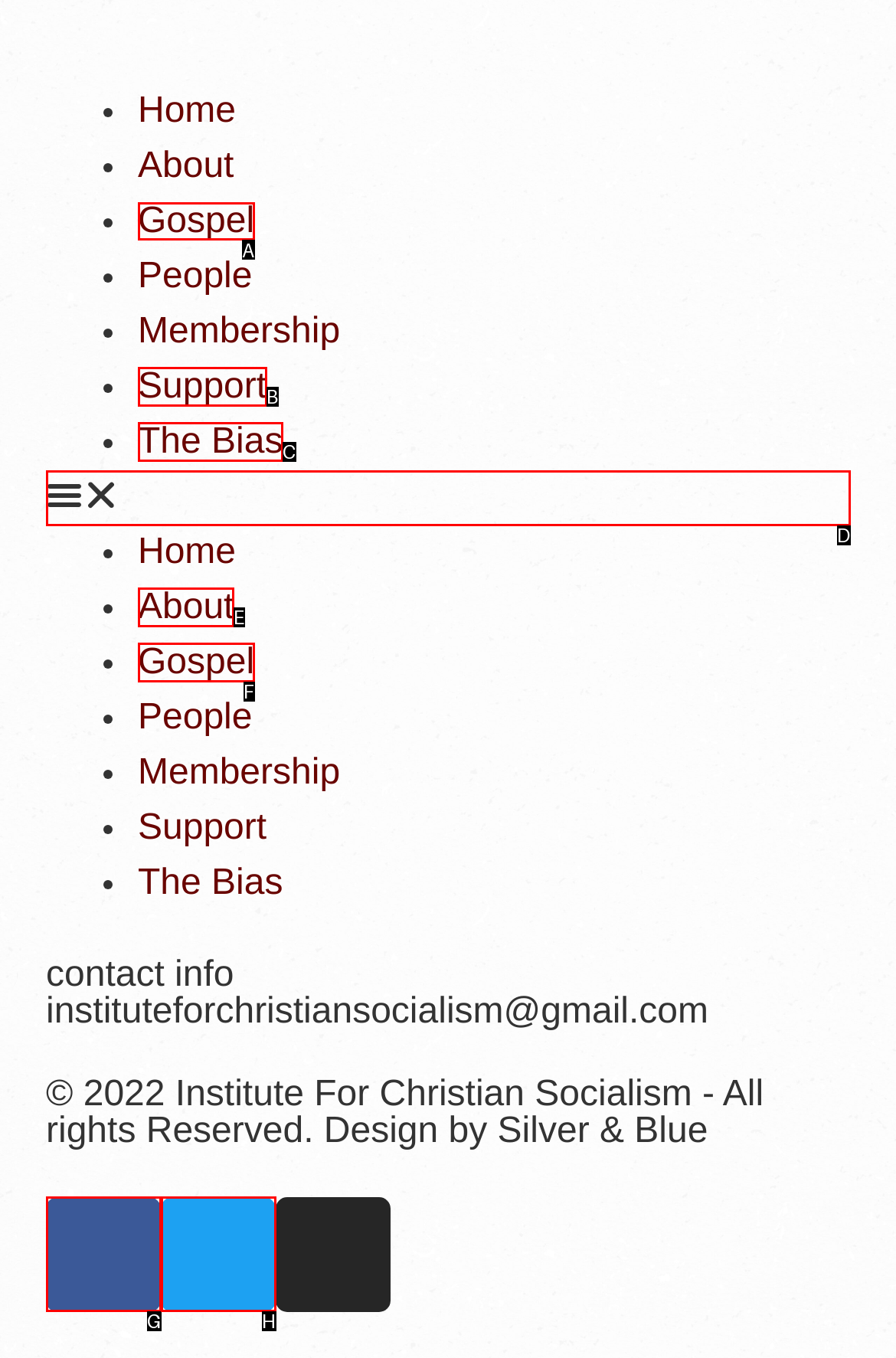From the given options, tell me which letter should be clicked to complete this task: Go to Gospel
Answer with the letter only.

A